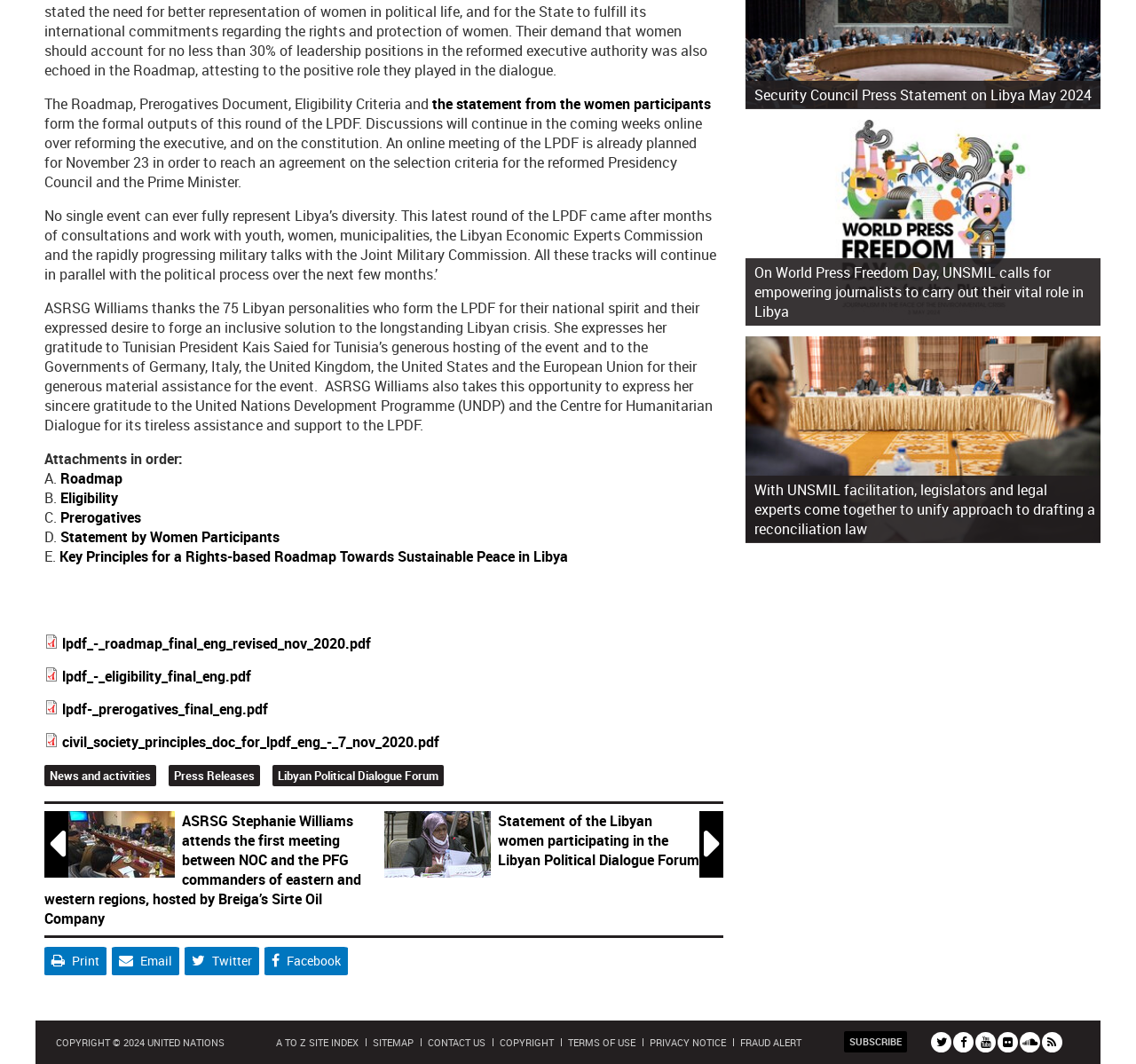Locate the bounding box for the described UI element: "alt="Dr. Jason Jones"". Ensure the coordinates are four float numbers between 0 and 1, formatted as [left, top, right, bottom].

None